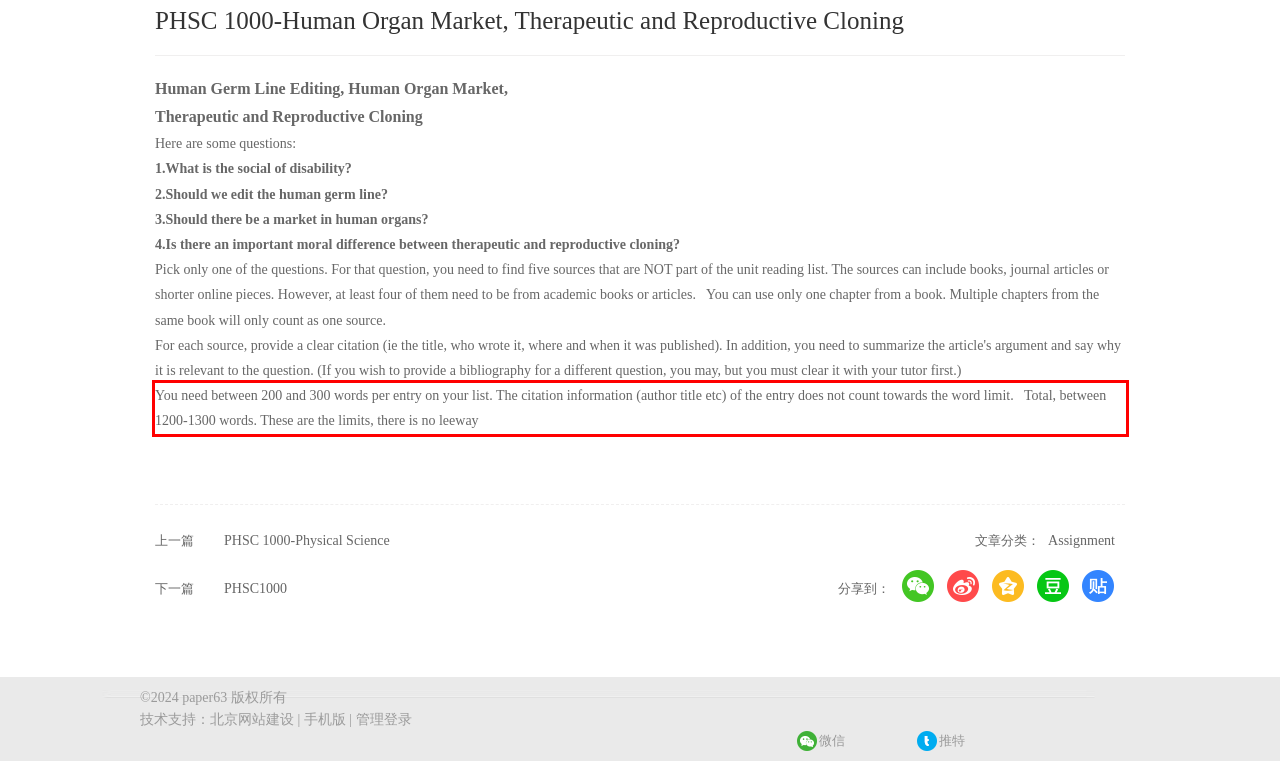Please analyze the screenshot of a webpage and extract the text content within the red bounding box using OCR.

You need between 200 and 300 words per entry on your list. The citation information (author title etc) of the entry does not count towards the word limit. Total, between 1200-1300 words. These are the limits, there is no leeway